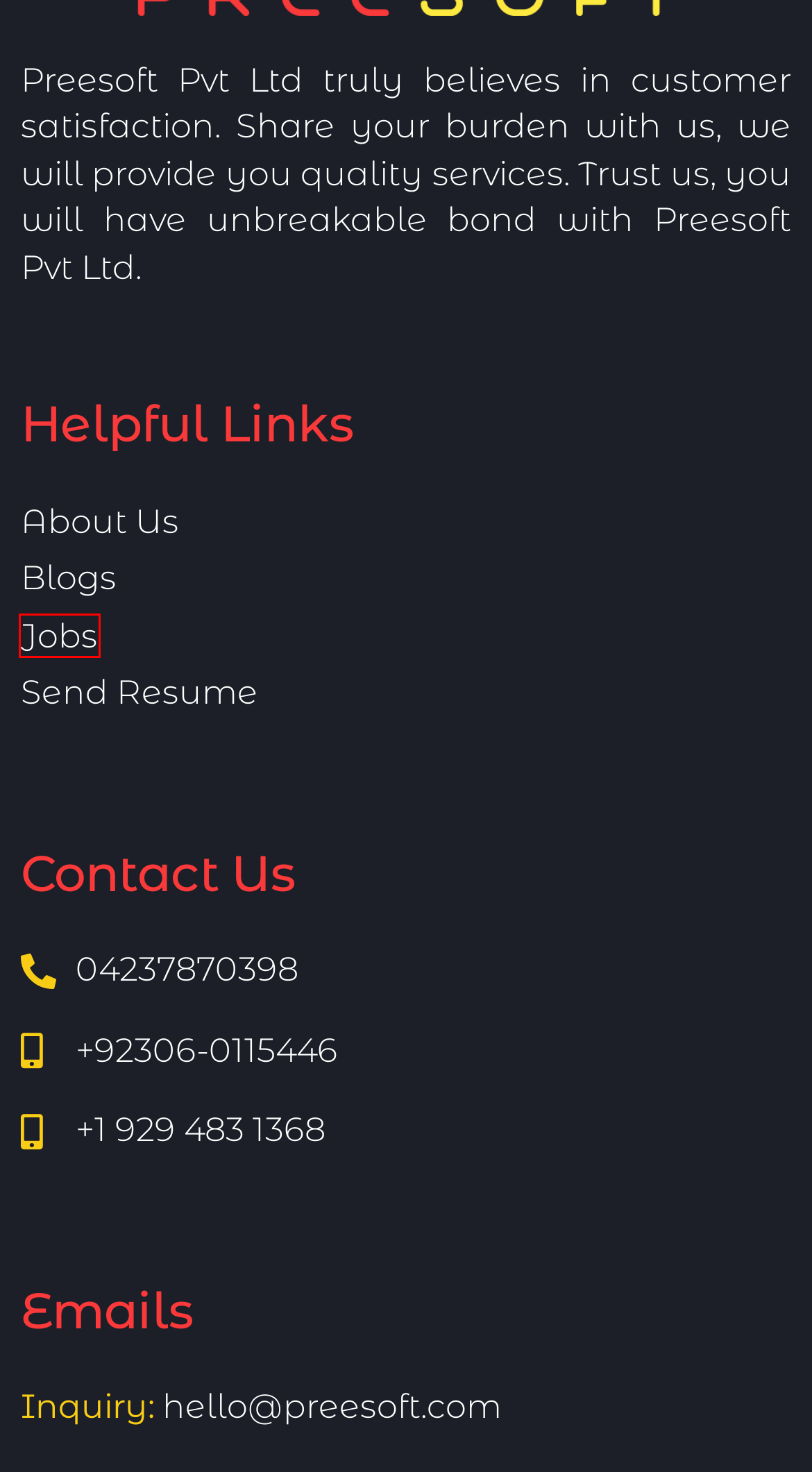You have been given a screenshot of a webpage, where a red bounding box surrounds a UI element. Identify the best matching webpage description for the page that loads after the element in the bounding box is clicked. Options include:
A. Websites | Preesoft
B. Send Resume | Preesoft
C. Contact Us | Preesoft
D. E-commerce Store In-house Or Outsourced | Preesoft
E. Job | Preesoft
F. About Us | Preesoft
G. Hosting | Preesoft
H. Blog | Preesoft

E